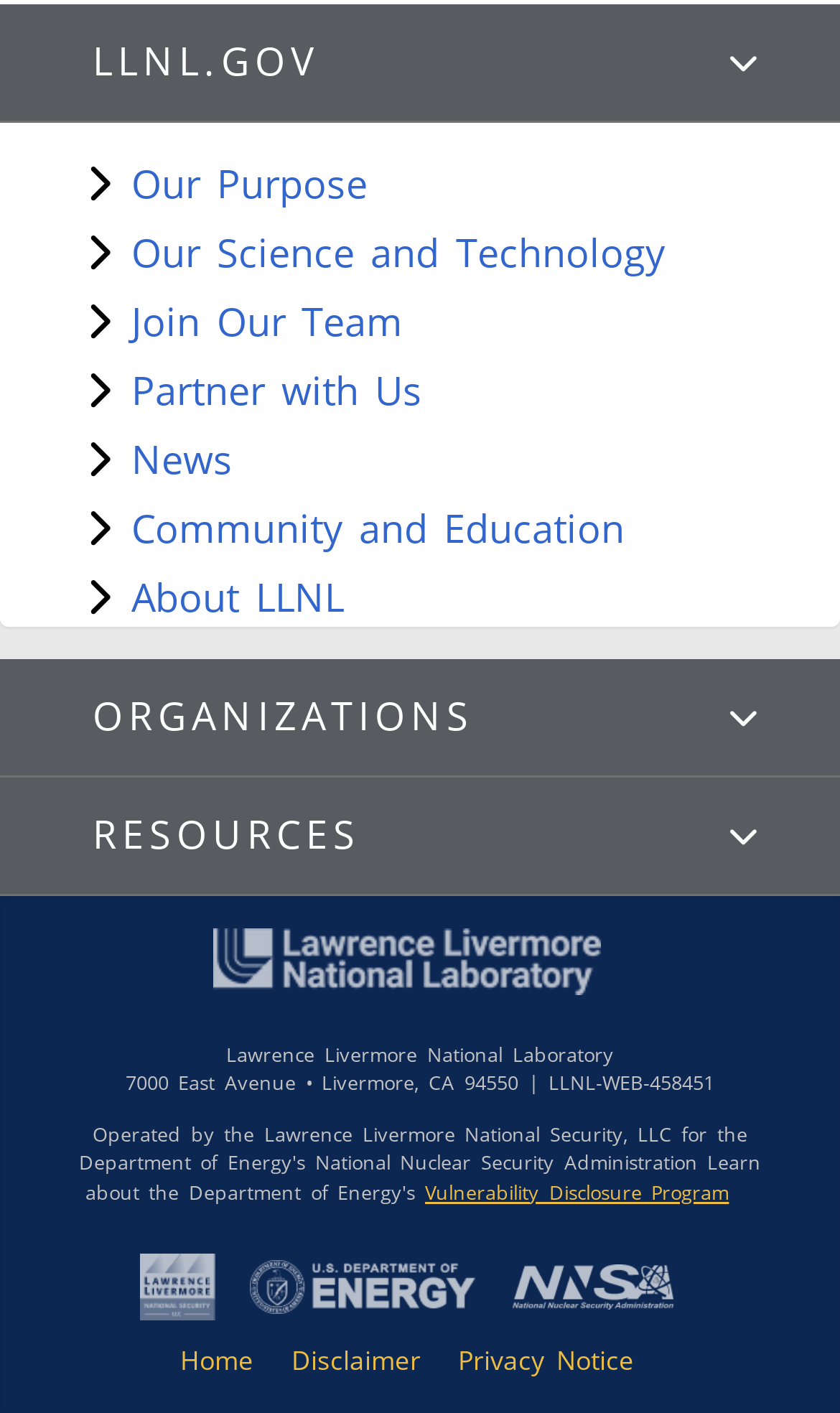Use a single word or phrase to answer the question:
What is the name of the laboratory?

Lawrence Livermore National Laboratory